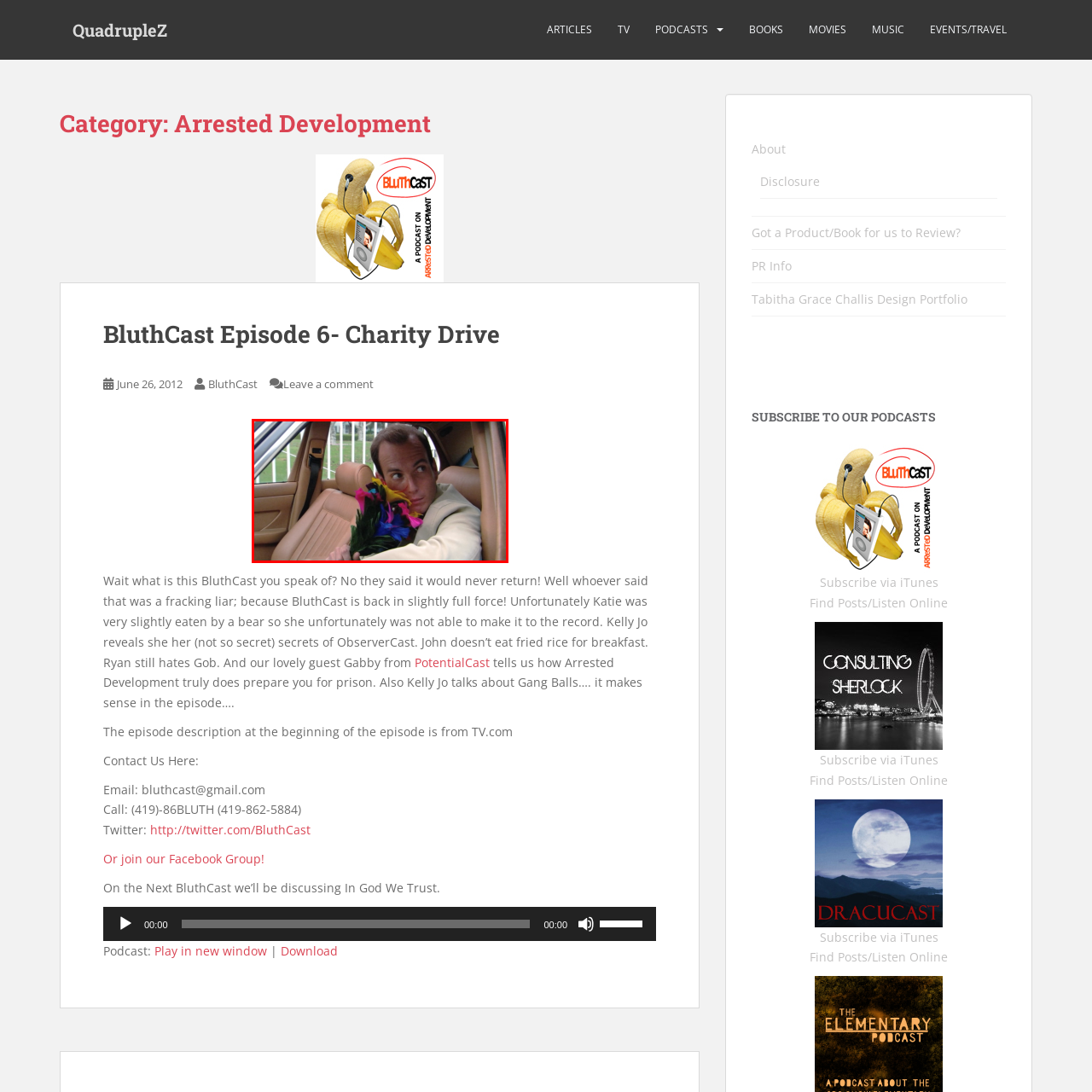Inspect the image bordered in red and answer the following question in detail, drawing on the visual content observed in the image:
What is the tone of the scene?

The character's expression suggests he is either preparing for a significant moment or caught in an unexpected situation, emphasizing the show's signature mix of humor and poignant storytelling, which is a hallmark of the TV series 'Arrested Development'.